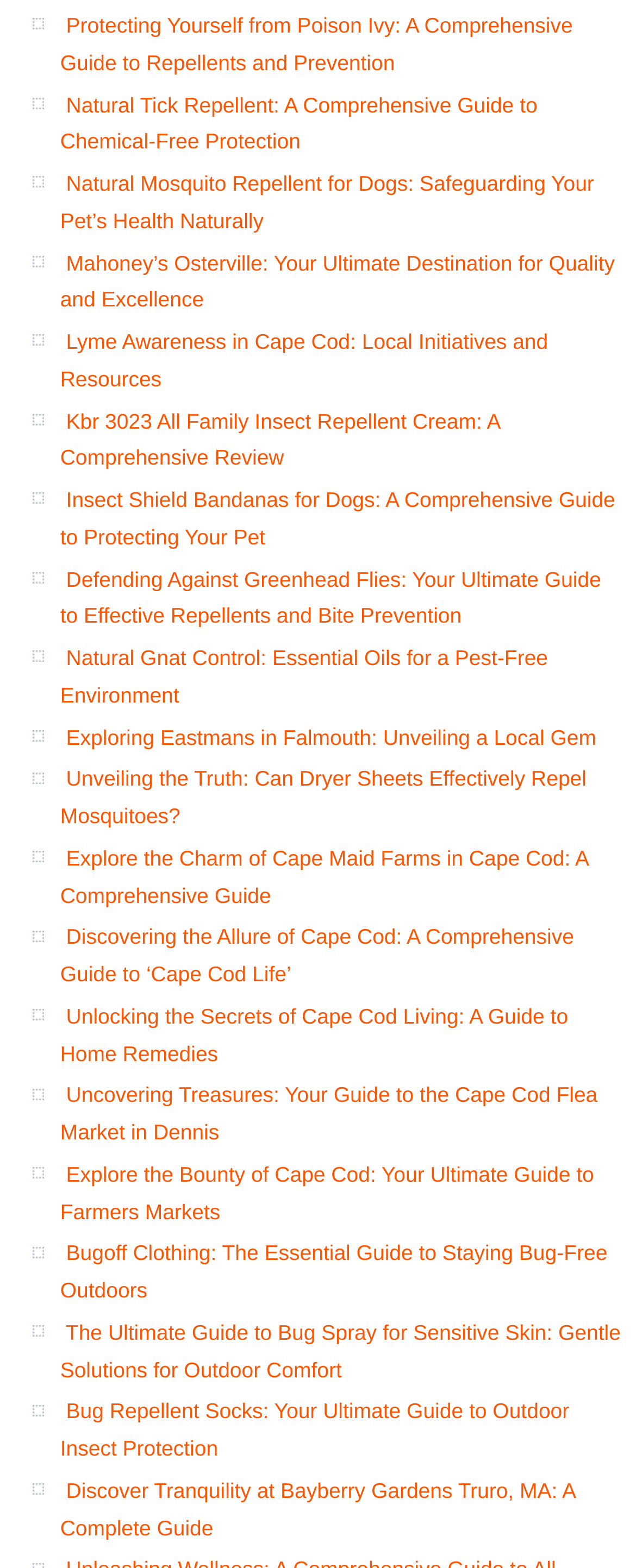Please provide a comprehensive response to the question based on the details in the image: Are there any links about insect repellents?

I searched the OCR text of the link elements and found that there are several links related to insect repellents, such as 'Natural Tick Repellent: A Comprehensive Guide to Chemical-Free Protection', 'Kbr 3023 All Family Insect Repellent Cream: A Comprehensive Review', and 'Bugoff Clothing: The Essential Guide to Staying Bug-Free Outdoors'.